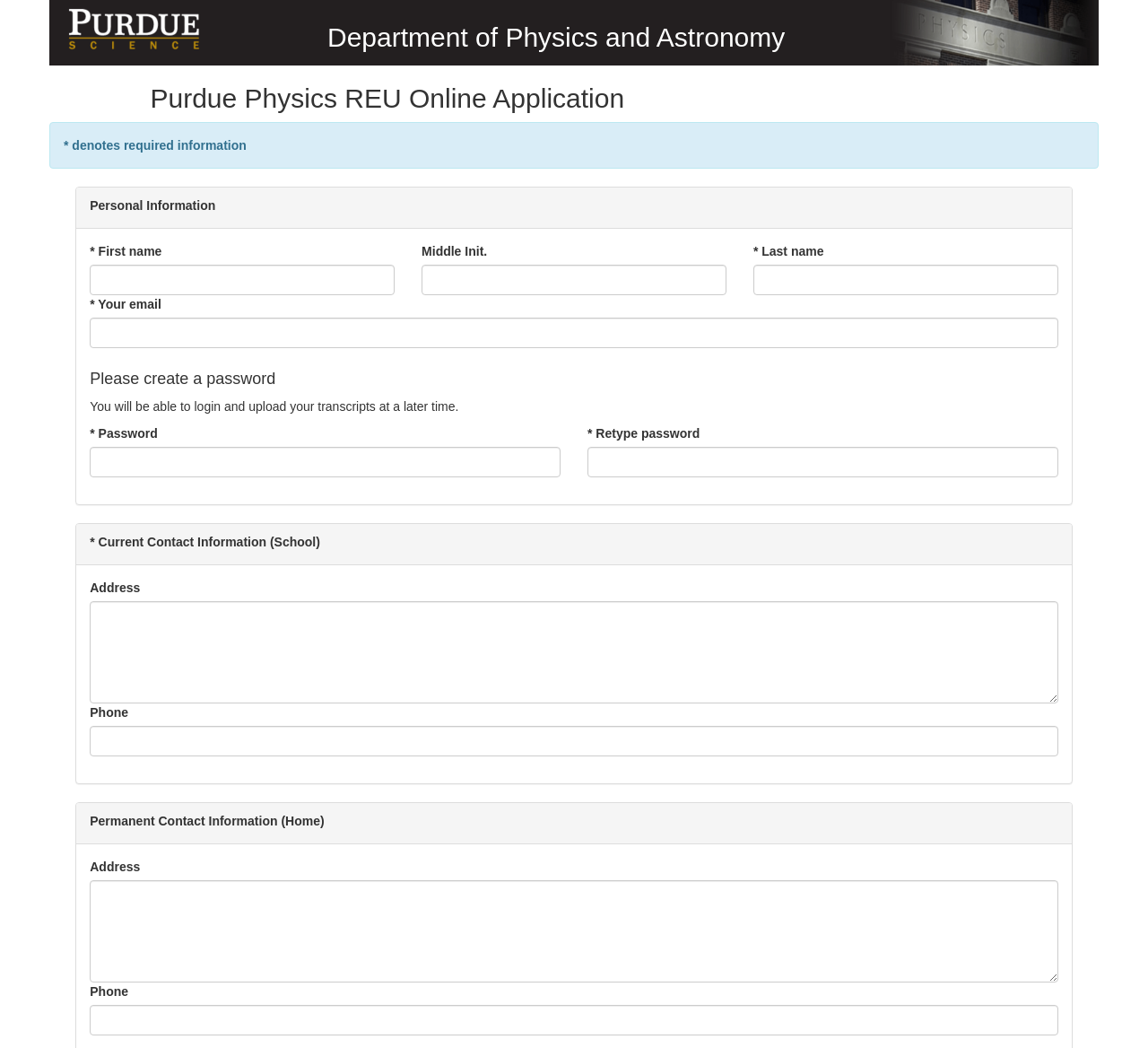Can users upload transcripts later?
Please give a detailed and thorough answer to the question, covering all relevant points.

According to the webpage, users will be able to login and upload their transcripts at a later time, as stated in the text 'You will be able to login and upload your transcripts at a later time.'